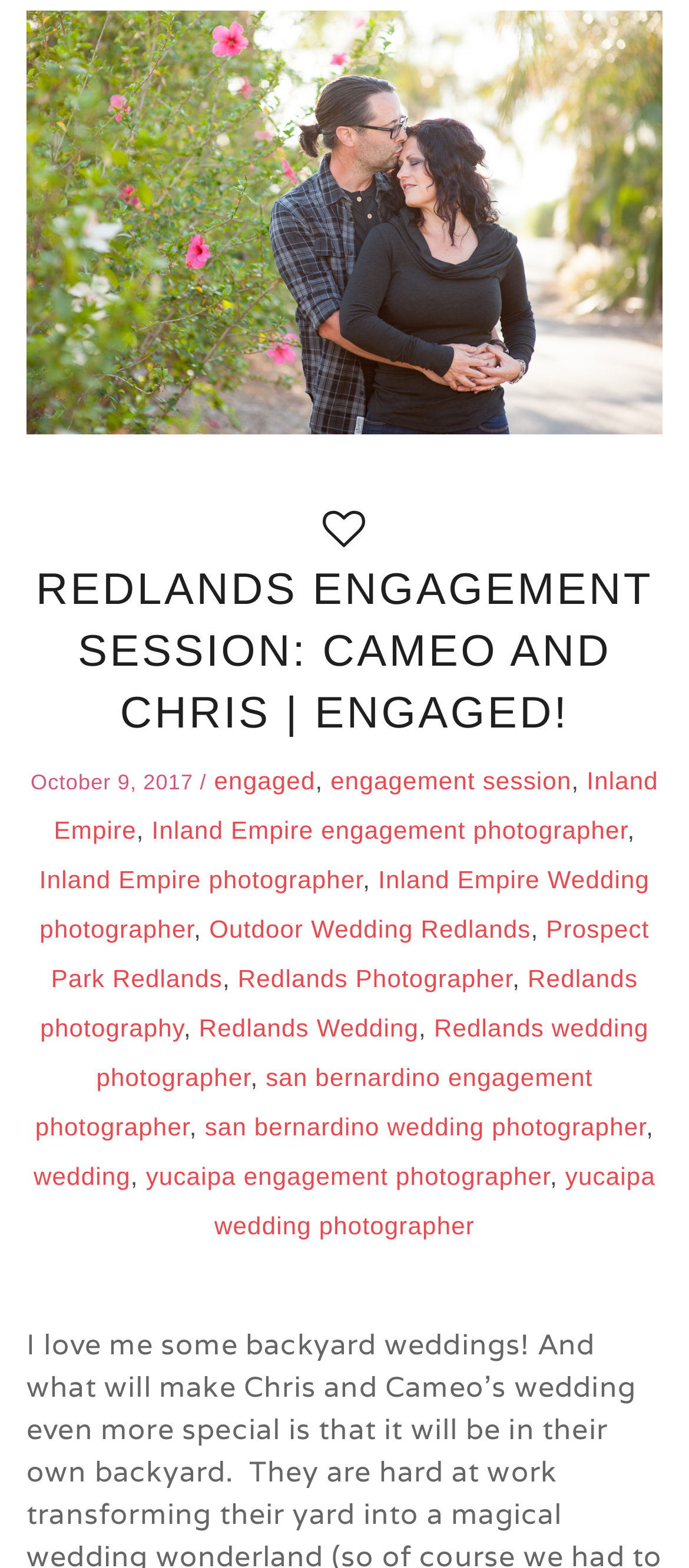Return the bounding box coordinates of the UI element that corresponds to this description: "Inland Empire engagement photographer". The coordinates must be given as four float numbers in the range of 0 and 1, [left, top, right, bottom].

[0.22, 0.52, 0.911, 0.538]